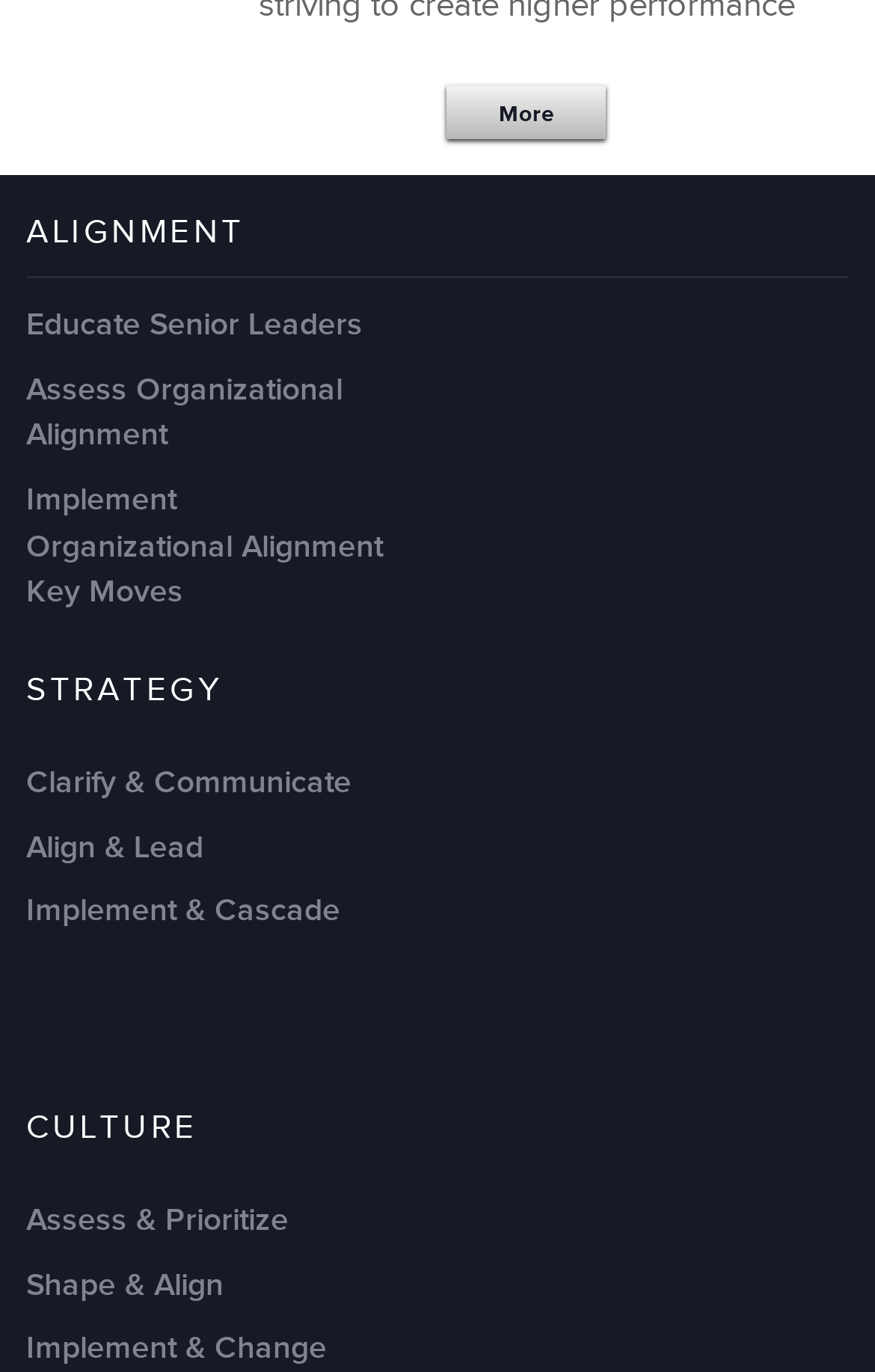What is the text of the first link under the 'STRATEGY' heading?
Give a thorough and detailed response to the question.

I looked at the webpage and found the 'STRATEGY' heading, which has several links underneath it. The first link is 'Clarify & Communicate', located below the heading.